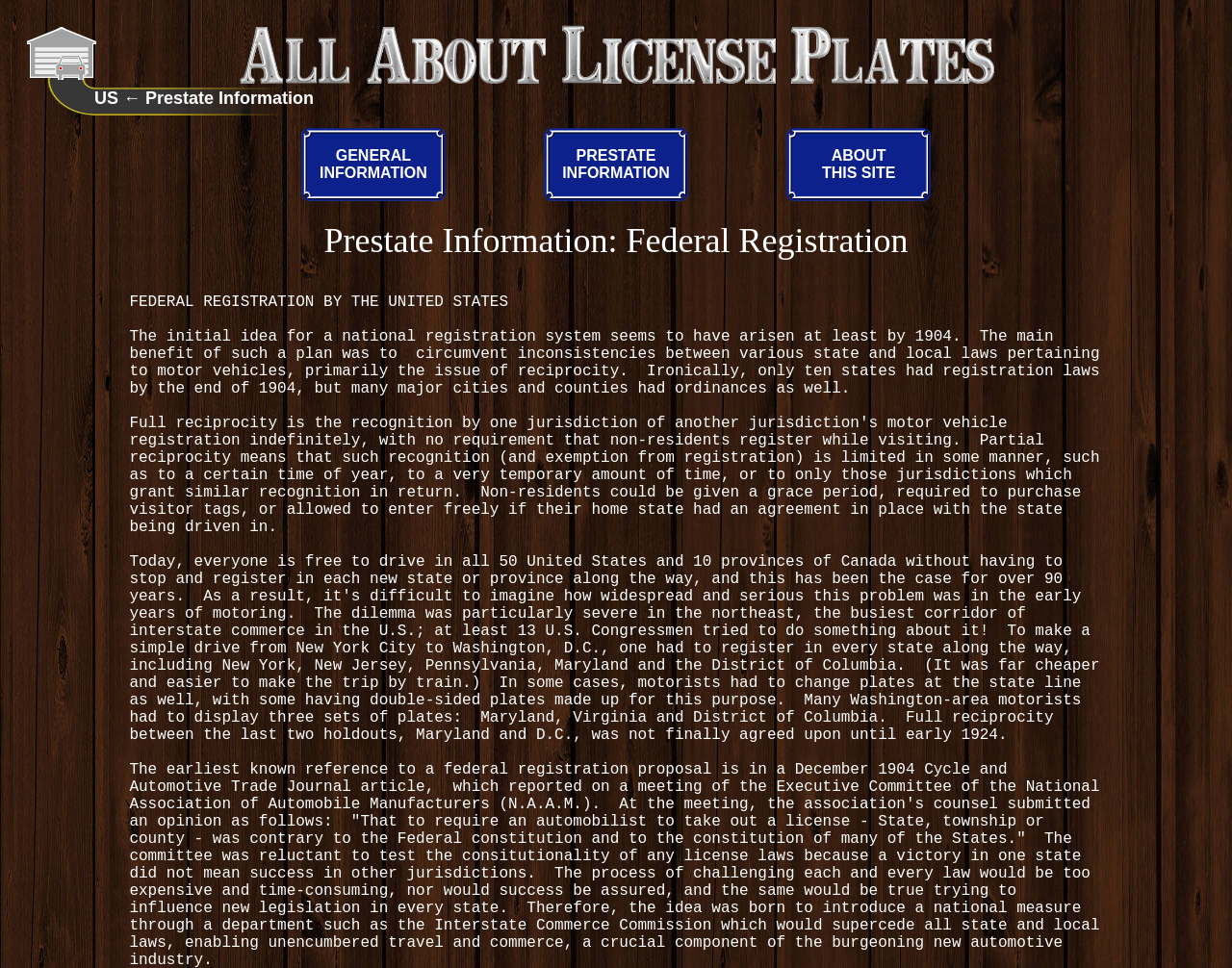Identify the bounding box of the UI component described as: "Prestate Information".

[0.118, 0.091, 0.255, 0.111]